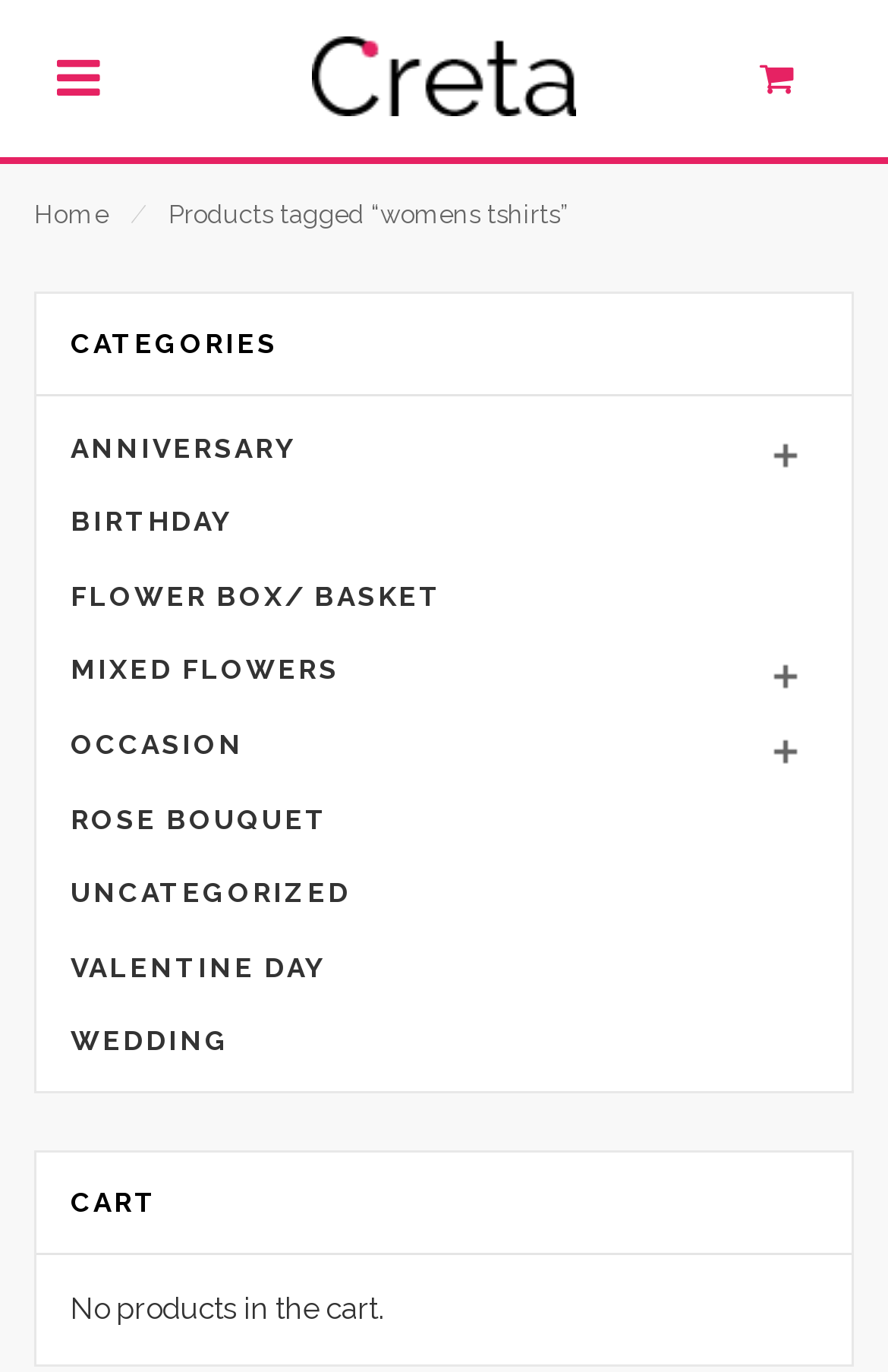Find and provide the bounding box coordinates for the UI element described here: "Flower Box/ Basket". The coordinates should be given as four float numbers between 0 and 1: [left, top, right, bottom].

[0.079, 0.423, 0.497, 0.446]